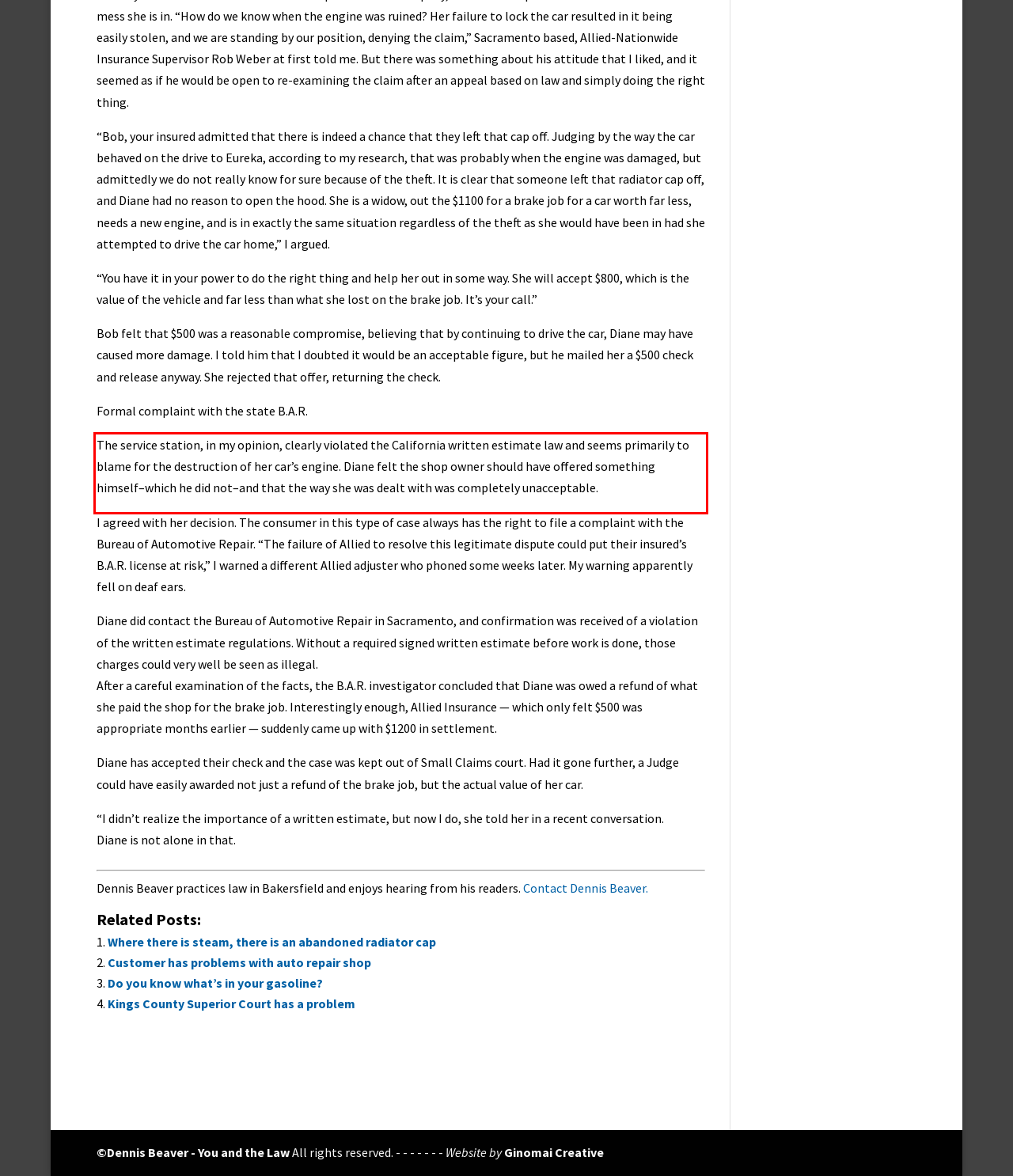Within the screenshot of the webpage, there is a red rectangle. Please recognize and generate the text content inside this red bounding box.

The service station, in my opinion, clearly violated the California written estimate law and seems primarily to blame for the destruction of her car’s engine. Diane felt the shop owner should have offered something himself–which he did not–and that the way she was dealt with was completely unacceptable.